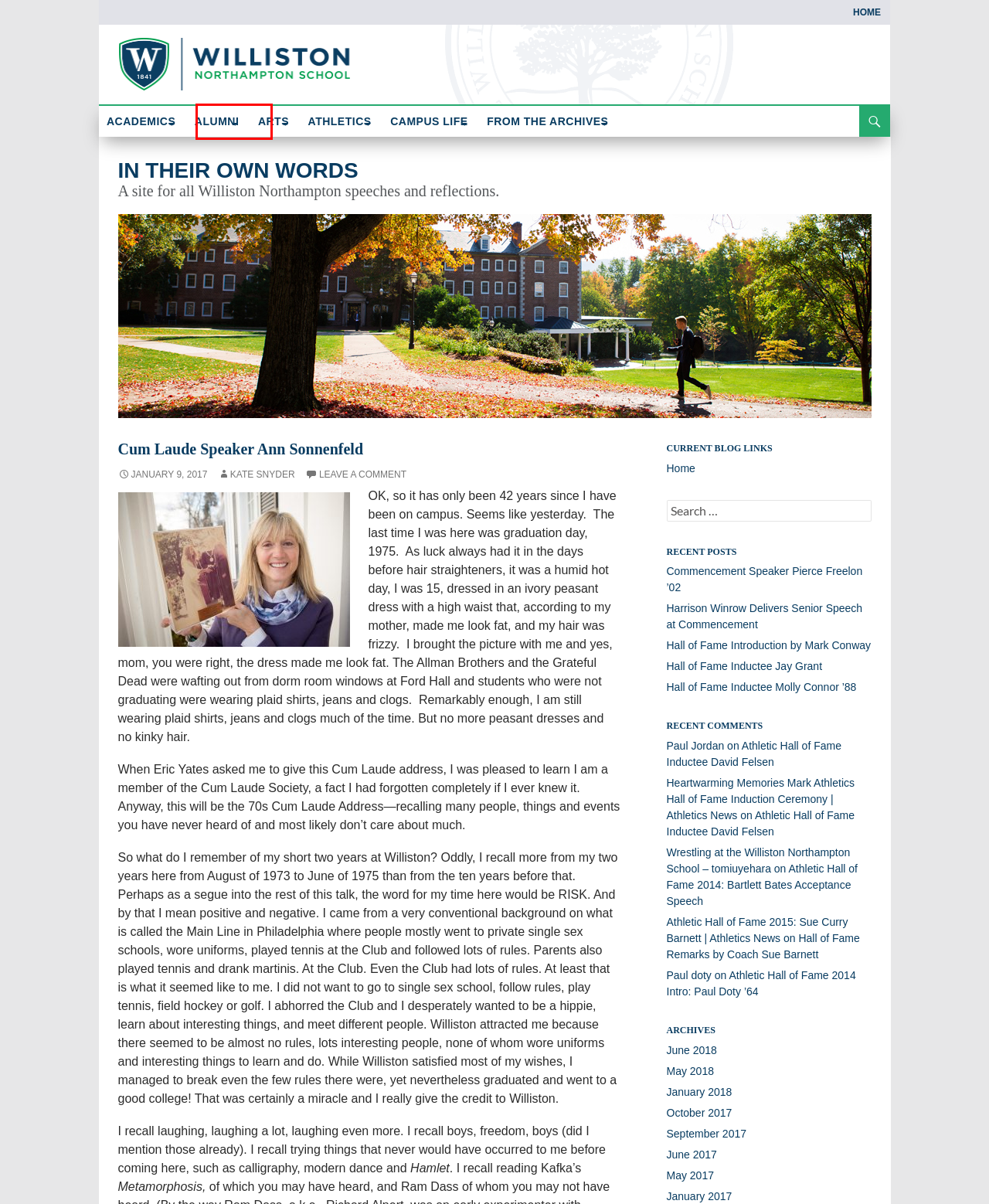Consider the screenshot of a webpage with a red bounding box around an element. Select the webpage description that best corresponds to the new page after clicking the element inside the red bounding box. Here are the candidates:
A. May, 2017 - In Their Own Words
B. January, 2018 - In Their Own Words
C. Alumni Connections - A Williston Northampton blog dedicated to all things alumni related.
D. The Head of School's Perspective - The blog of Robert W. Hill III
E. Hall of Fame Remarks by Coach Sue Barnett - In Their Own Words
F. October, 2017 - In Their Own Words
G. Athletic Hall of Fame 2015: Sue Curry Barnett | Athletics News
H. June, 2018 - In Their Own Words

C